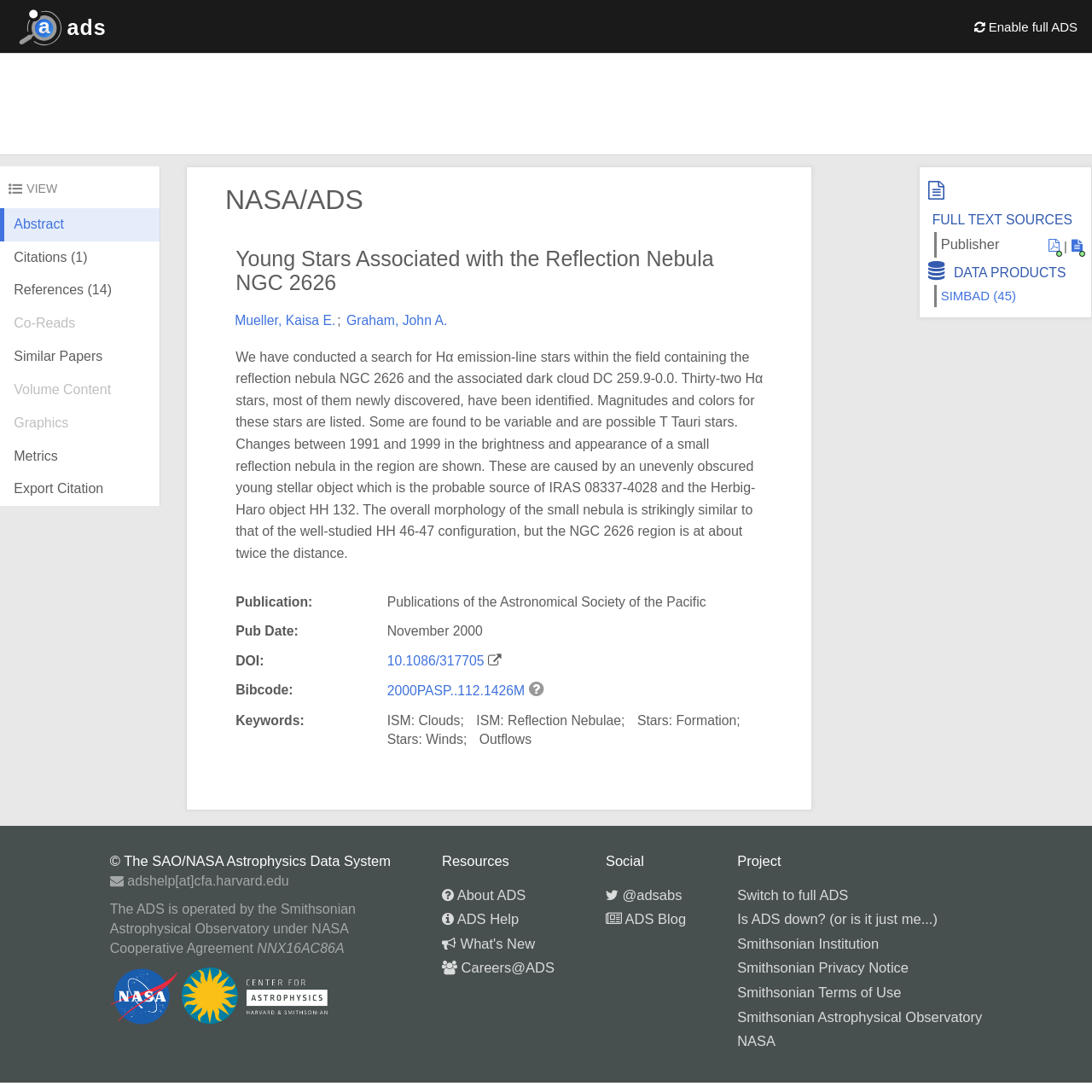Please find the bounding box for the following UI element description. Provide the coordinates in (top-left x, top-left y, bottom-right x, bottom-right y) format, with values between 0 and 1: Smithsonian Terms of Use

[0.675, 0.902, 0.825, 0.916]